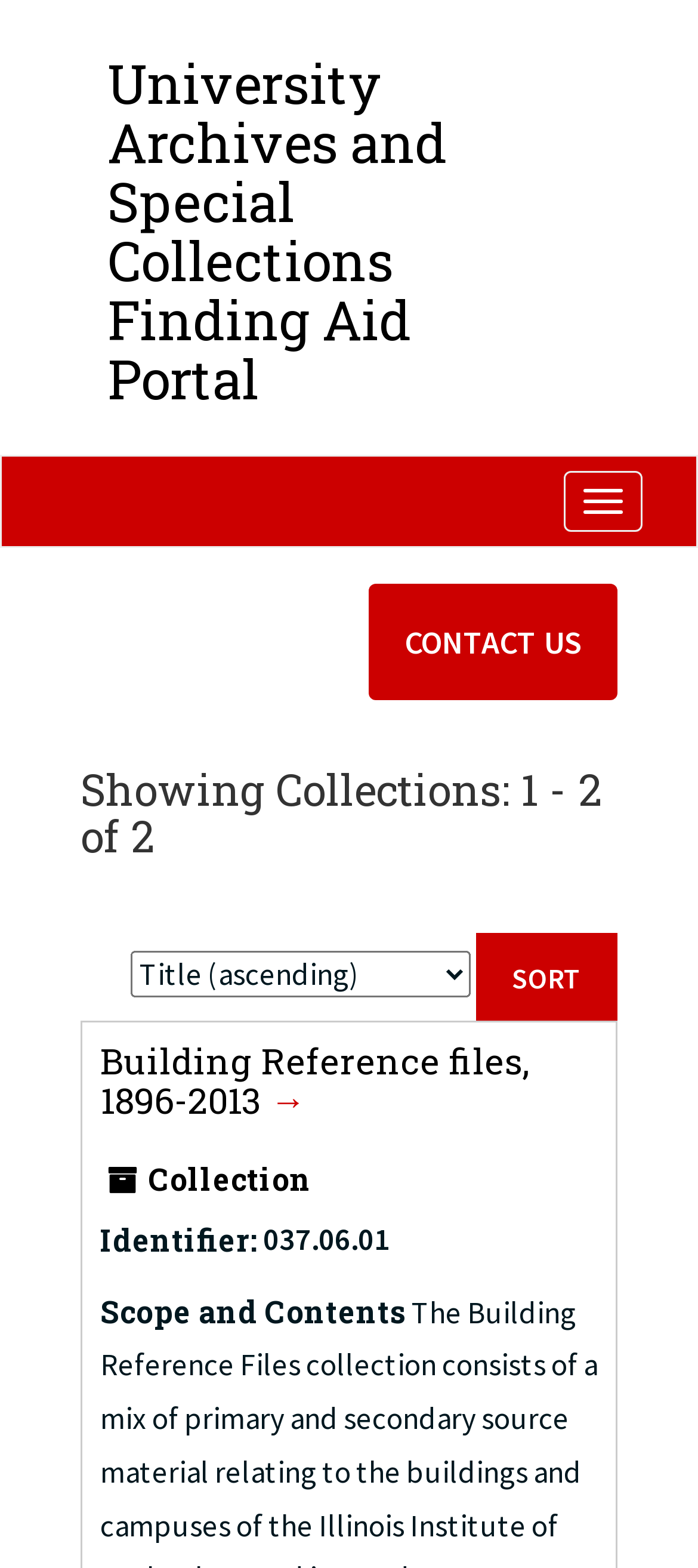What is the name of the first collection?
Give a detailed and exhaustive answer to the question.

The question can be answered by looking at the heading 'Building Reference files, 1896-2013 →' which indicates the name of the first collection.